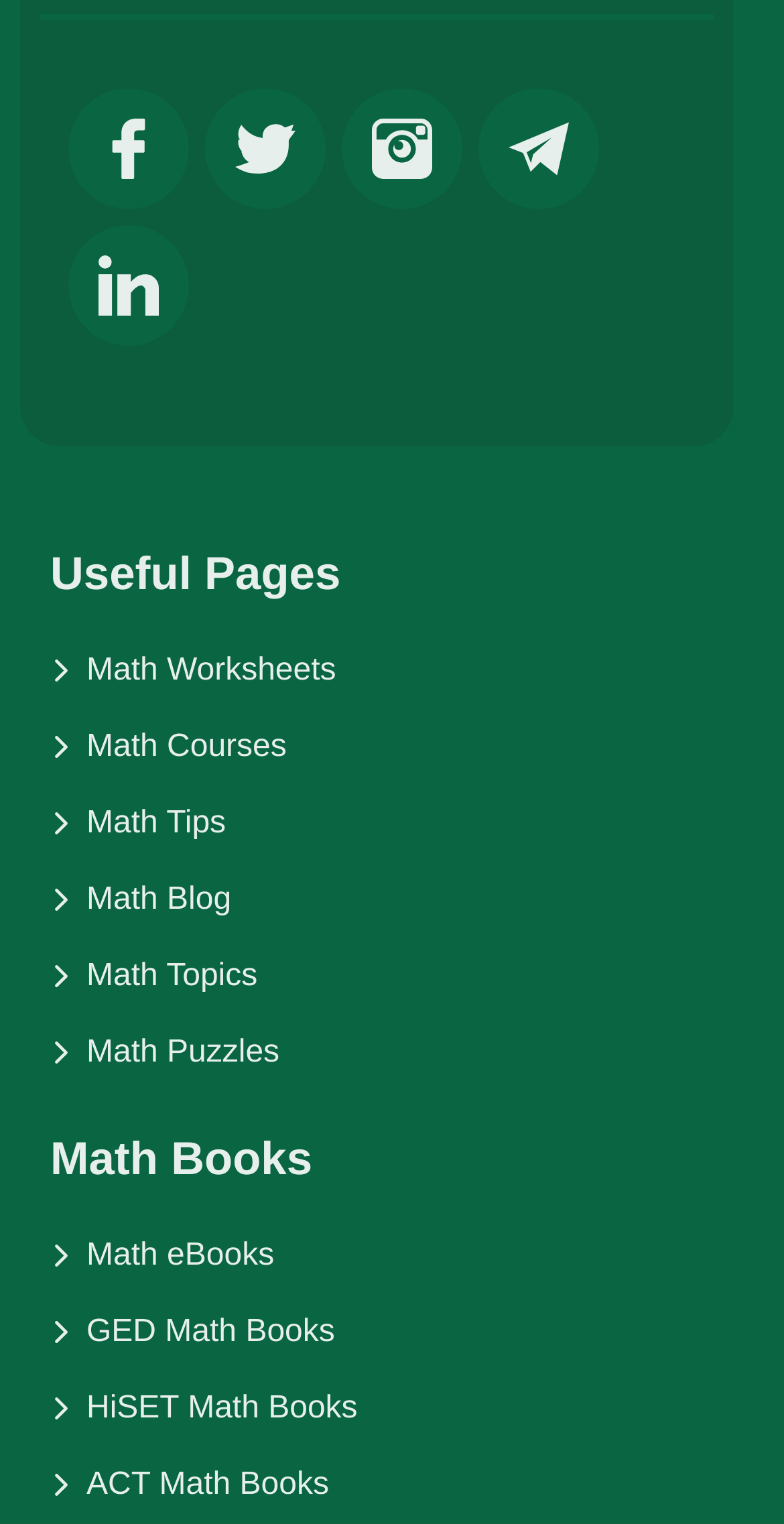Identify the bounding box coordinates of the element that should be clicked to fulfill this task: "View Math eBooks". The coordinates should be provided as four float numbers between 0 and 1, i.e., [left, top, right, bottom].

[0.064, 0.812, 0.936, 0.836]